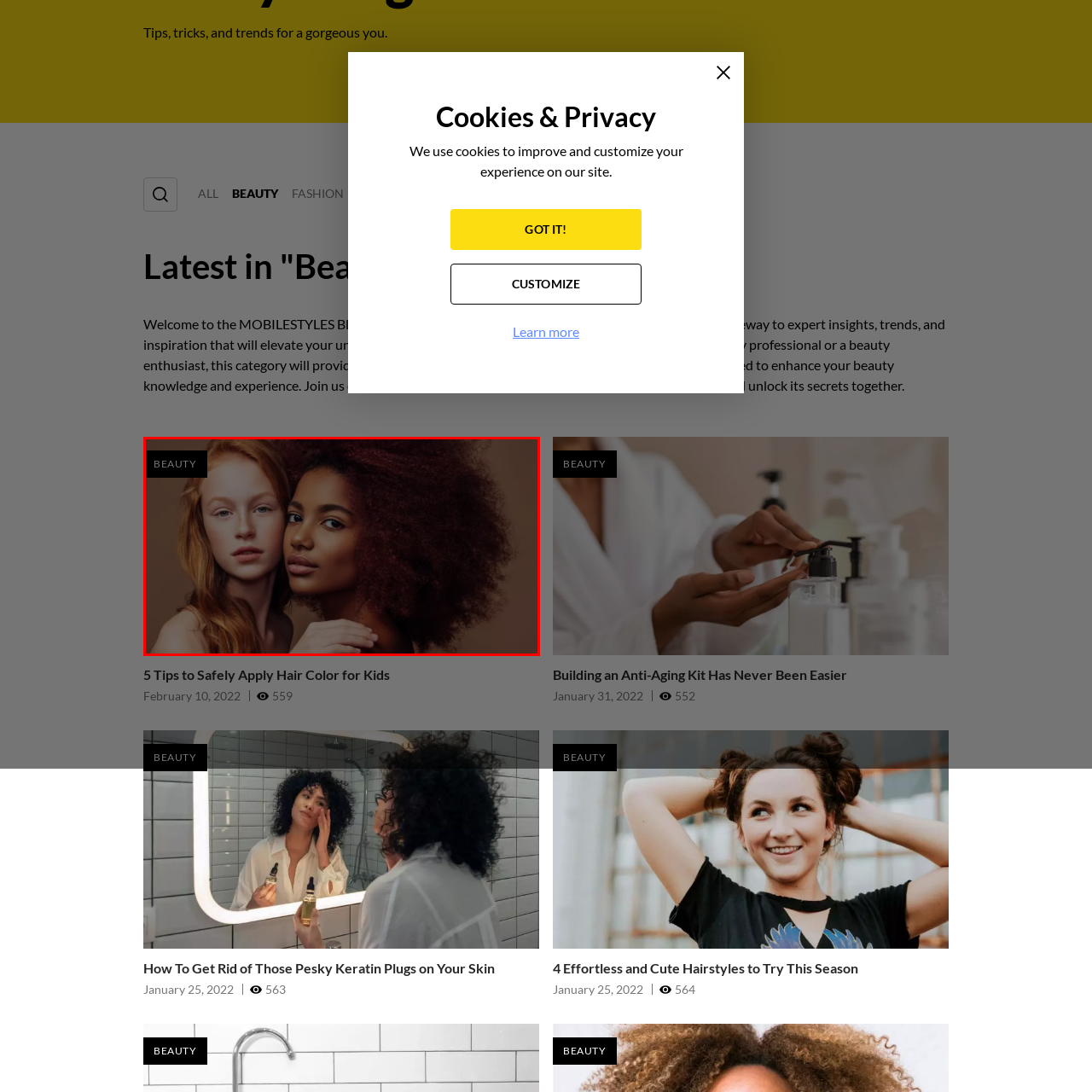Give an in-depth description of the picture inside the red marked area.

This captivating image showcases two young women embodying the essence of beauty and confidence. On the left, a girl with flowing red hair and porcelain skin gazes serenely at the camera, her subtle expressions reflecting both softness and strength. Beside her, a woman with rich, textured brown skin and voluminous curly hair exudes a sense of warmth and charisma, highlighted by her radiant smile and striking makeup. The neutral backdrop enhances their features, while the bold "BEAUTY" banner at the top reinforces the theme of self-expression and empowerment in beauty. This image is a celebration of diversity, showcasing different hair textures and skin tones, inviting viewers to appreciate the uniqueness each individual brings to the beauty spectrum.